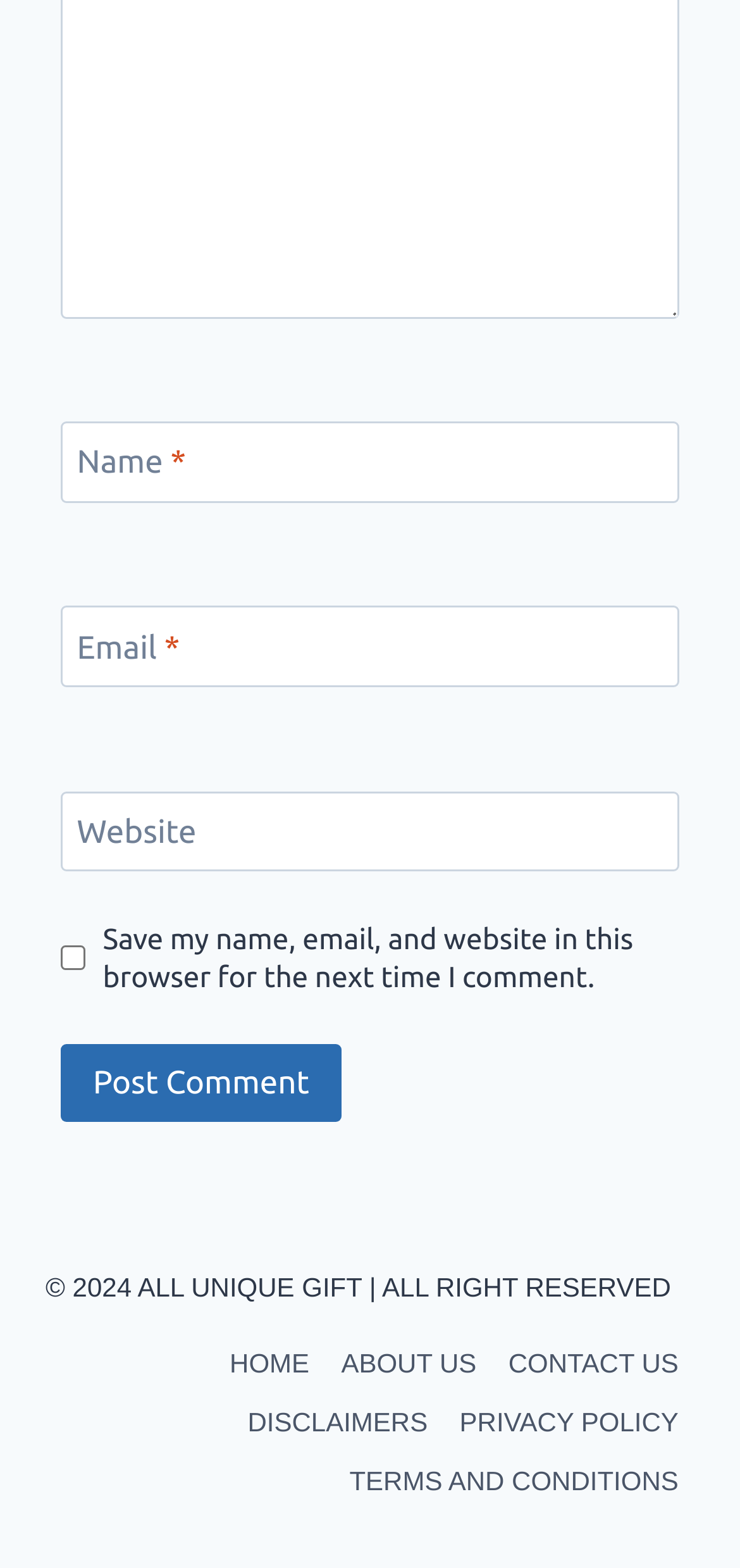Answer the question below in one word or phrase:
How many textboxes are there?

3